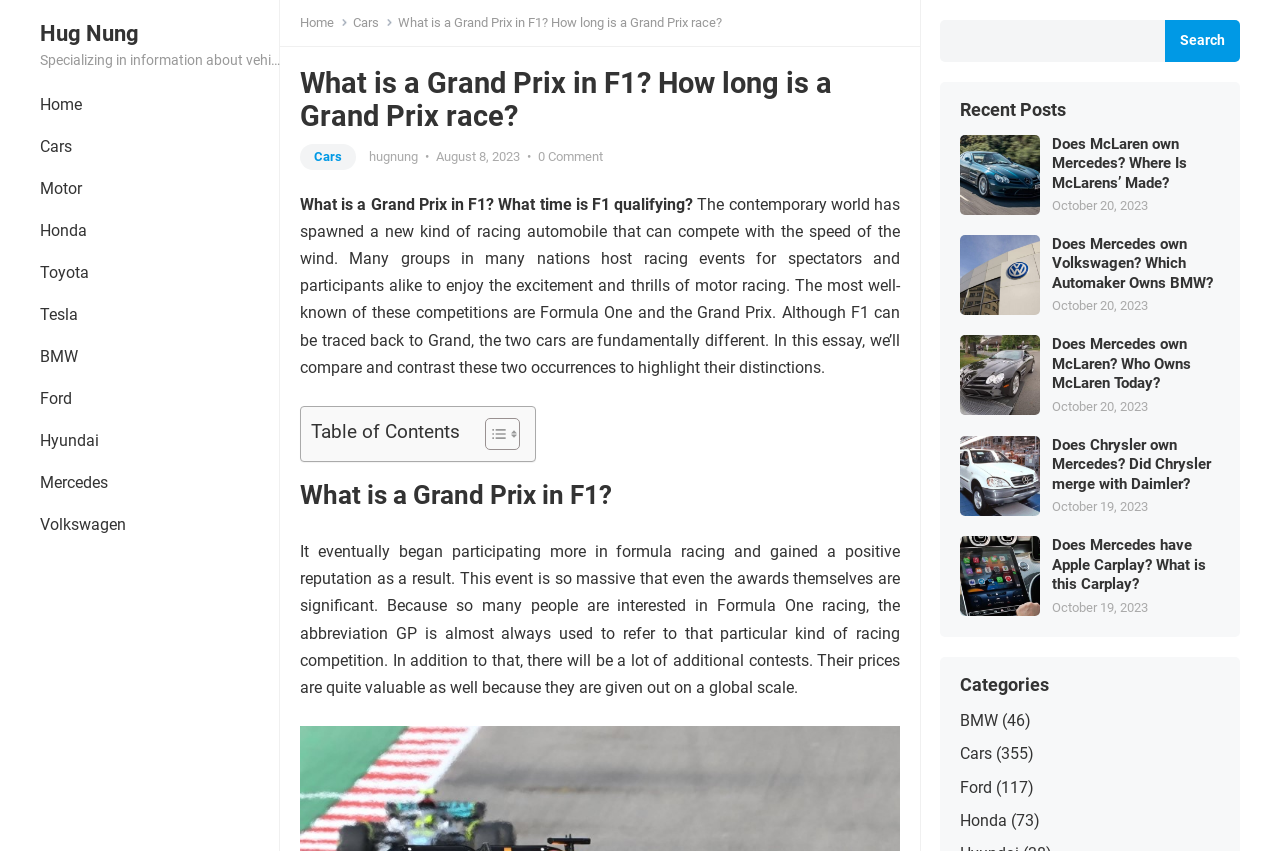Could you indicate the bounding box coordinates of the region to click in order to complete this instruction: "Read about What is a Grand Prix in F1?".

[0.234, 0.229, 0.703, 0.251]